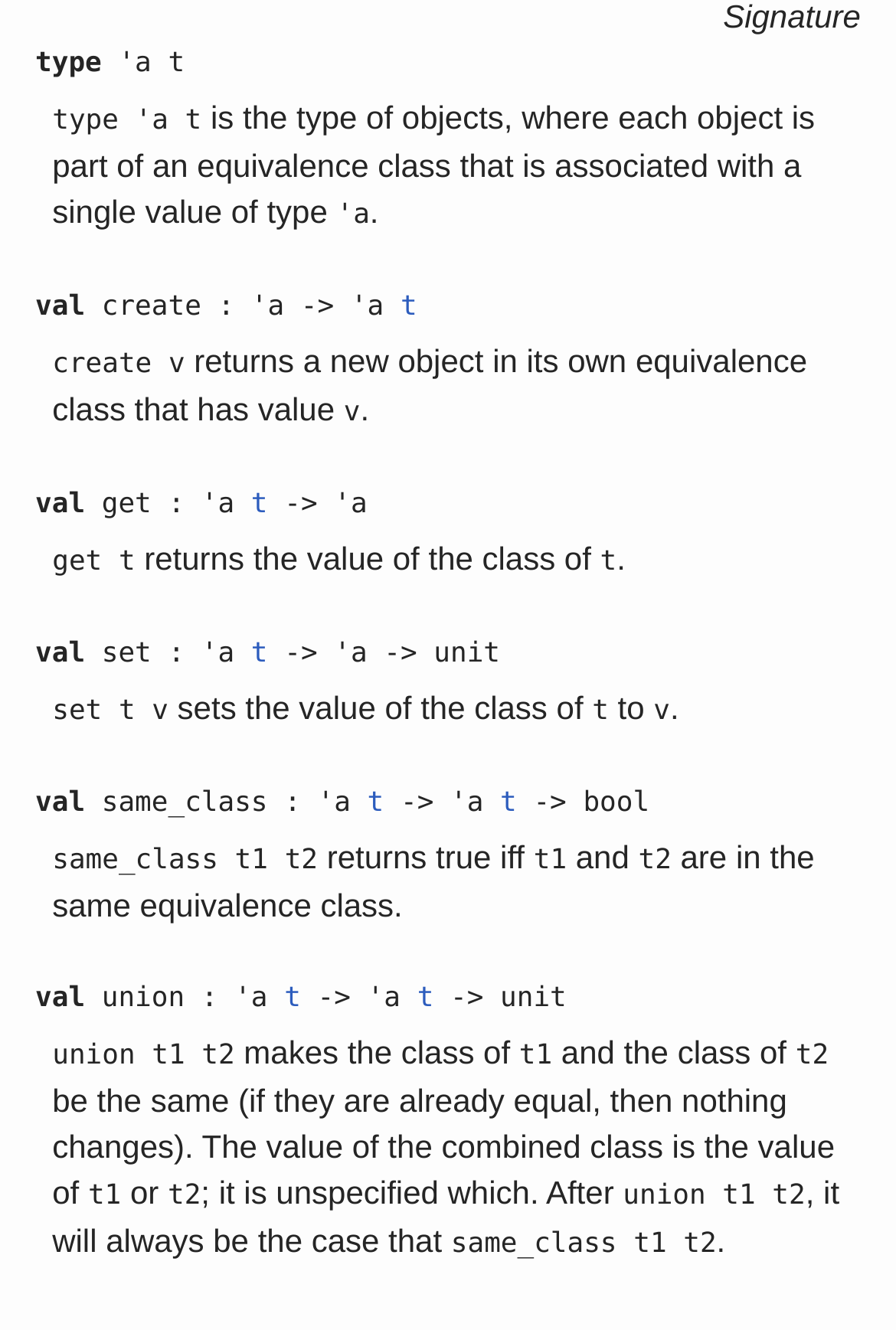Find the bounding box of the web element that fits this description: "Lossless".

None